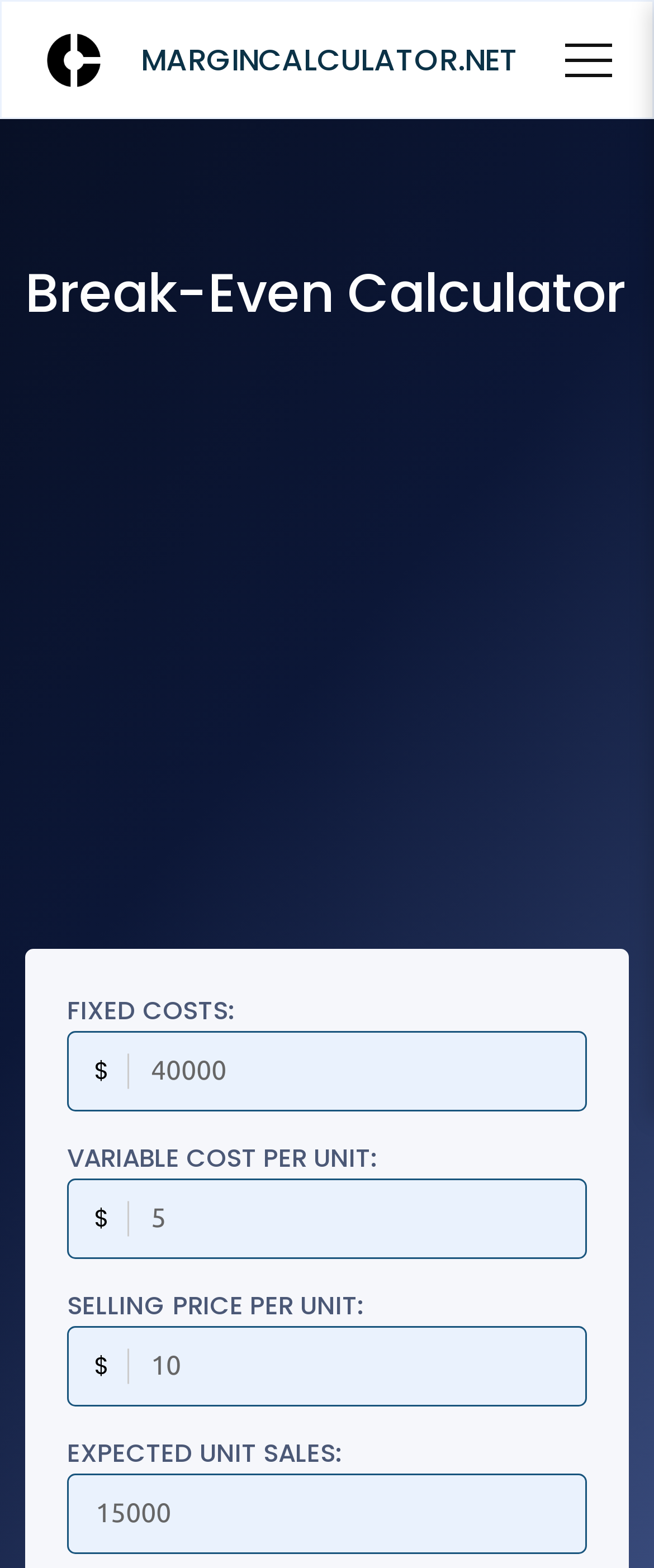What is the default fixed cost?
Provide a detailed answer to the question using information from the image.

I found the default fixed cost by looking at the spinbutton element with the label 'FIXED COSTS:' and its corresponding value '40000'.